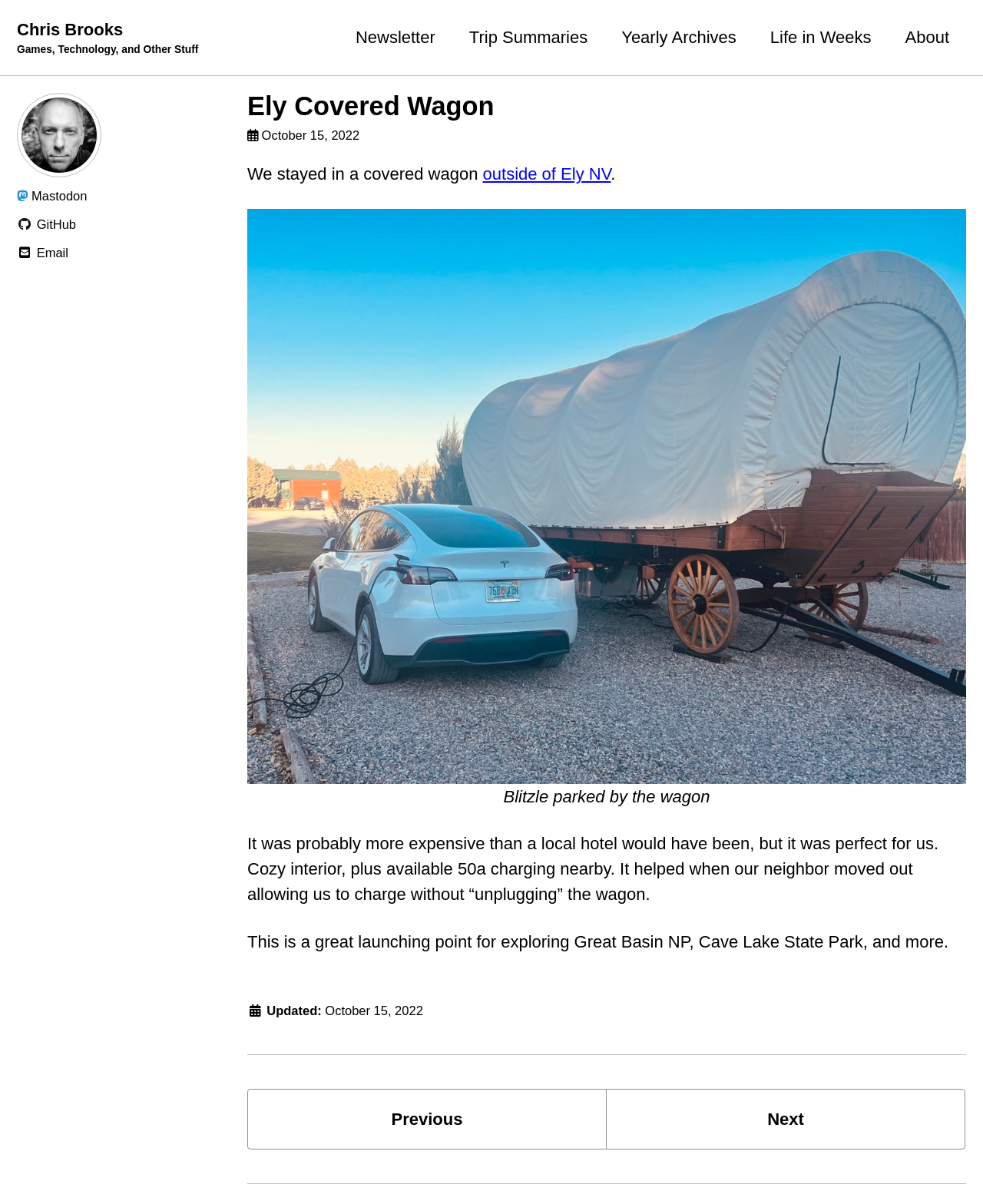What type of accommodation did the author stay in?
Please provide an in-depth and detailed response to the question.

Based on the article content, the author mentioned 'We stayed in a covered wagon outside of Ely NV.' which indicates that the author stayed in a covered wagon.